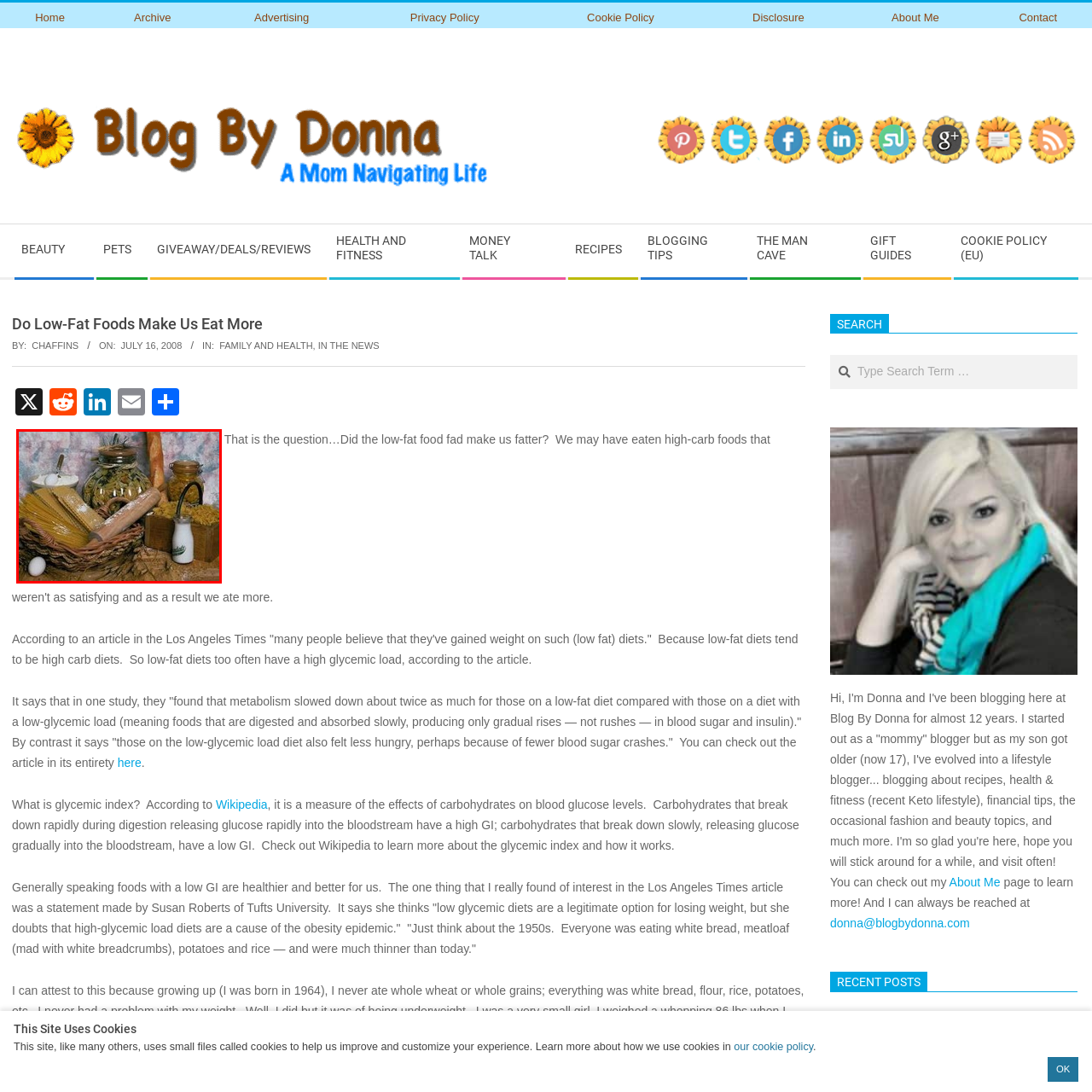Focus on the image surrounded by the red bounding box, please answer the following question using a single word or phrase: What is next to the basket?

A white egg